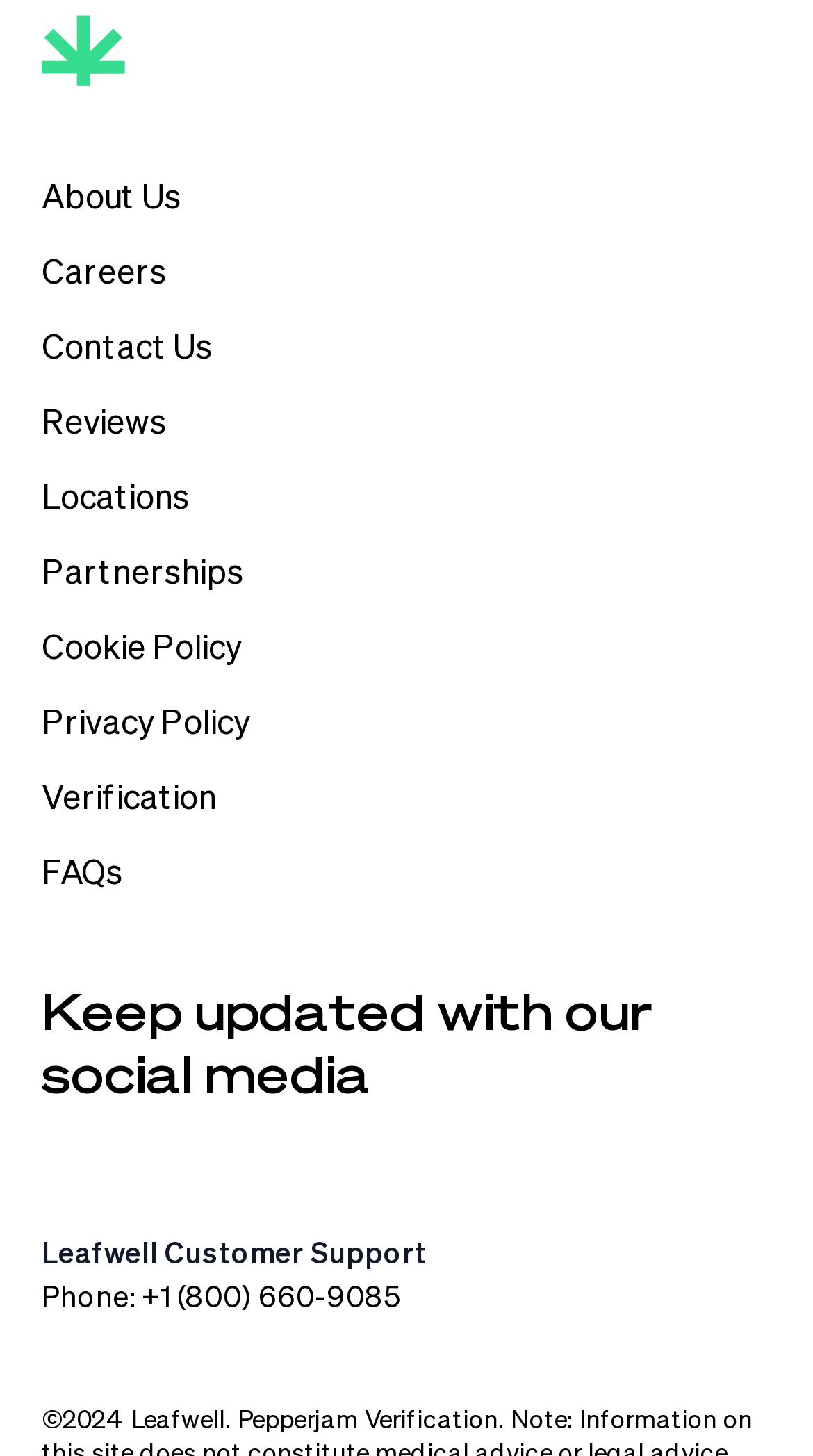Please identify the bounding box coordinates of the clickable area that will allow you to execute the instruction: "contact Leafwell Customer Support".

[0.051, 0.848, 0.526, 0.872]